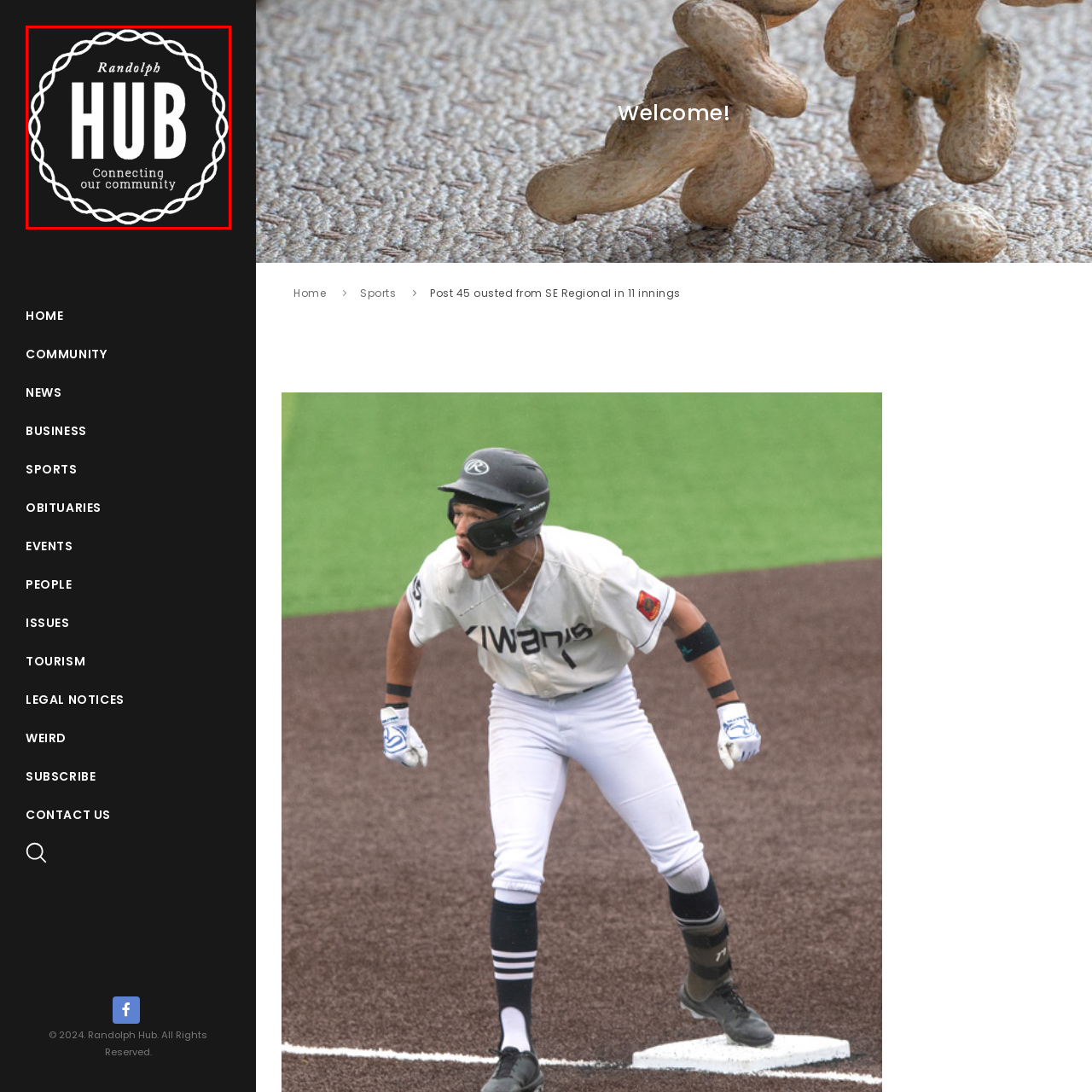Generate a detailed caption for the image within the red outlined area.

The image features the logo of "Randolph Hub," designed as a circular emblem. The top portion displays the word "Randolph" in a smaller, elegant font, while the central focal point is the word "HUB" rendered in bold, large white letters that command attention. Beneath "HUB," there is a subtitle that reads "Connecting our community," conveying the organization's mission of fostering community connections. The logo is set against a solid black background, enhancing the contrast and visual appeal. 

Encircling the text is a decorative ring composed of intertwined lines, adding a touch of sophistication and unity to the overall design, making it a recognizable symbol for the Randolph Hub and its commitment to local engagement.